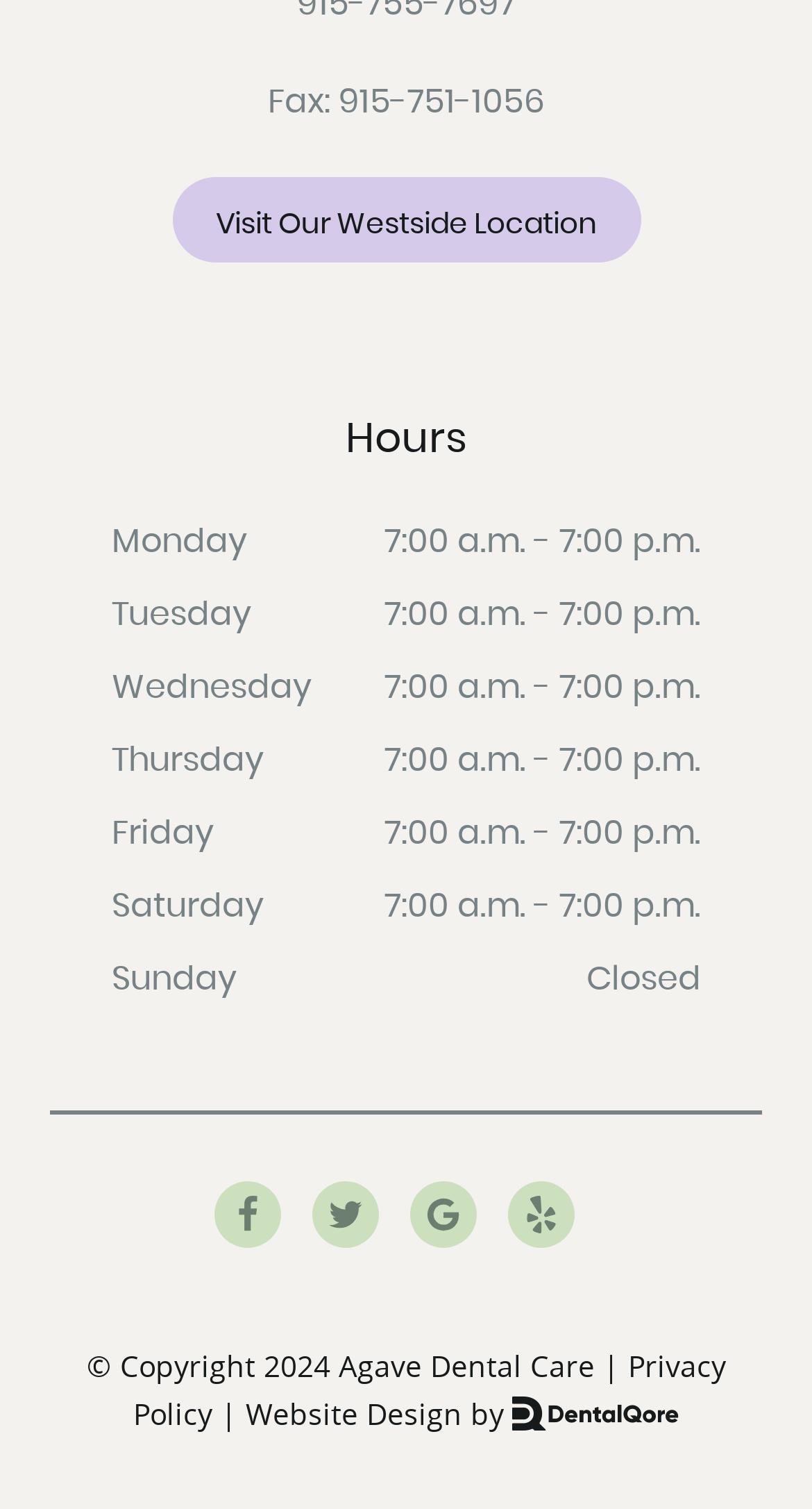Answer the question with a single word or phrase: 
What is the fax number?

915-751-1056